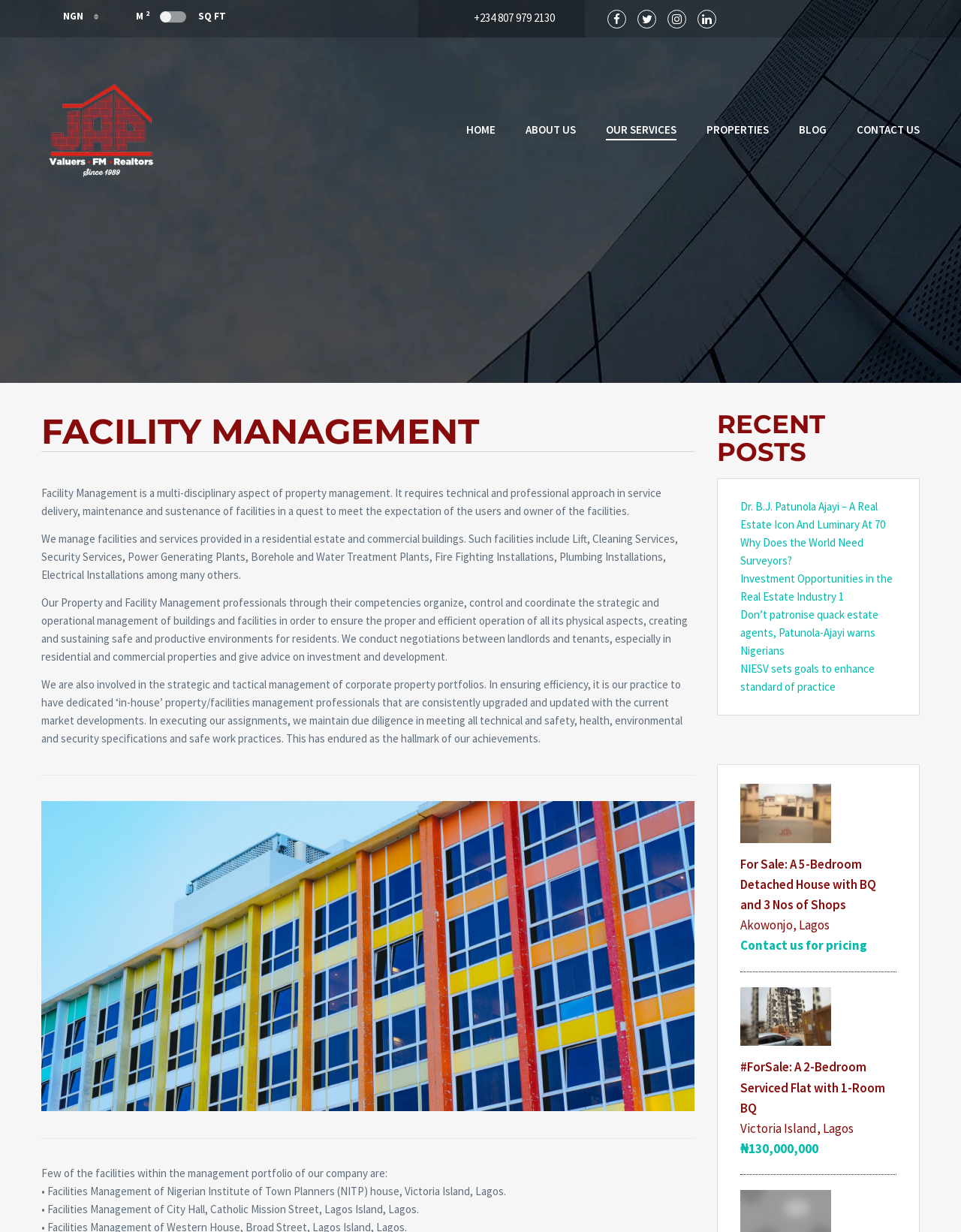Use a single word or phrase to respond to the question:
How many links are there in the 'OUR SERVICES' section?

3